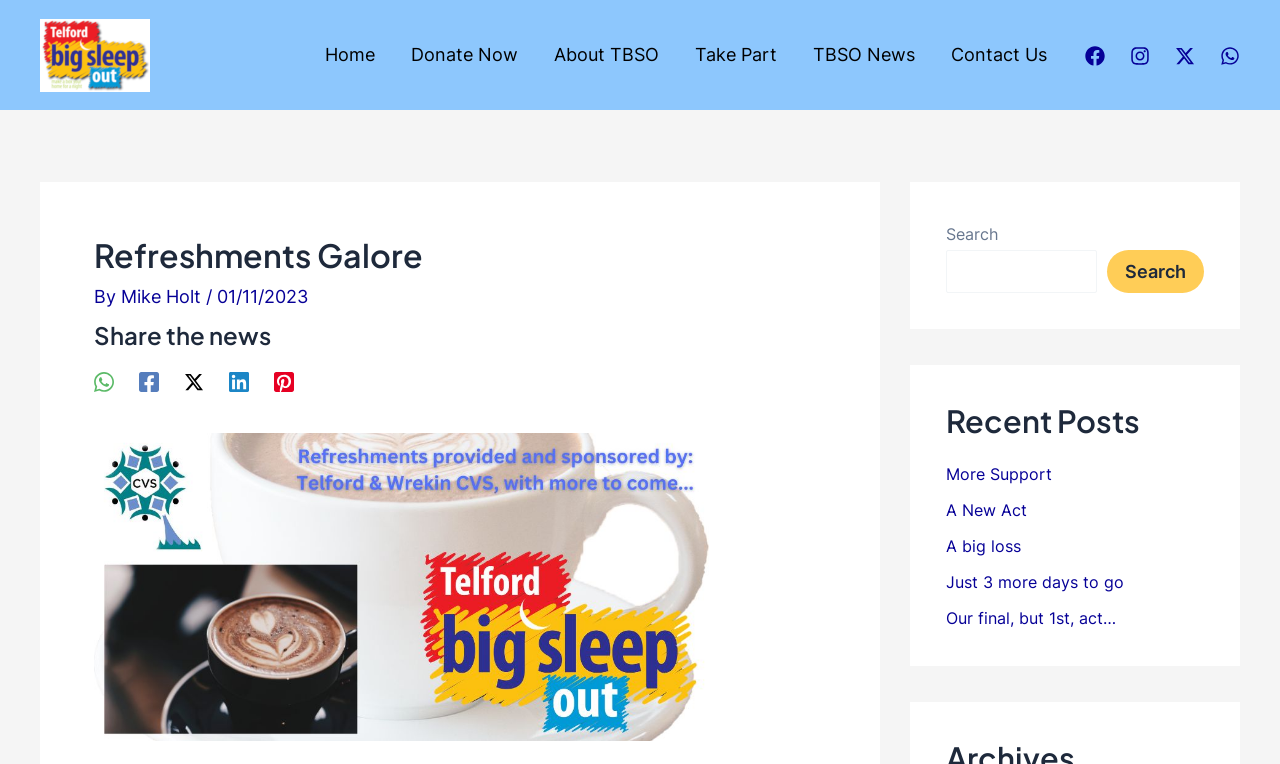Identify the bounding box coordinates of the element that should be clicked to fulfill this task: "Read the recent post 'More Support'". The coordinates should be provided as four float numbers between 0 and 1, i.e., [left, top, right, bottom].

[0.739, 0.608, 0.822, 0.634]